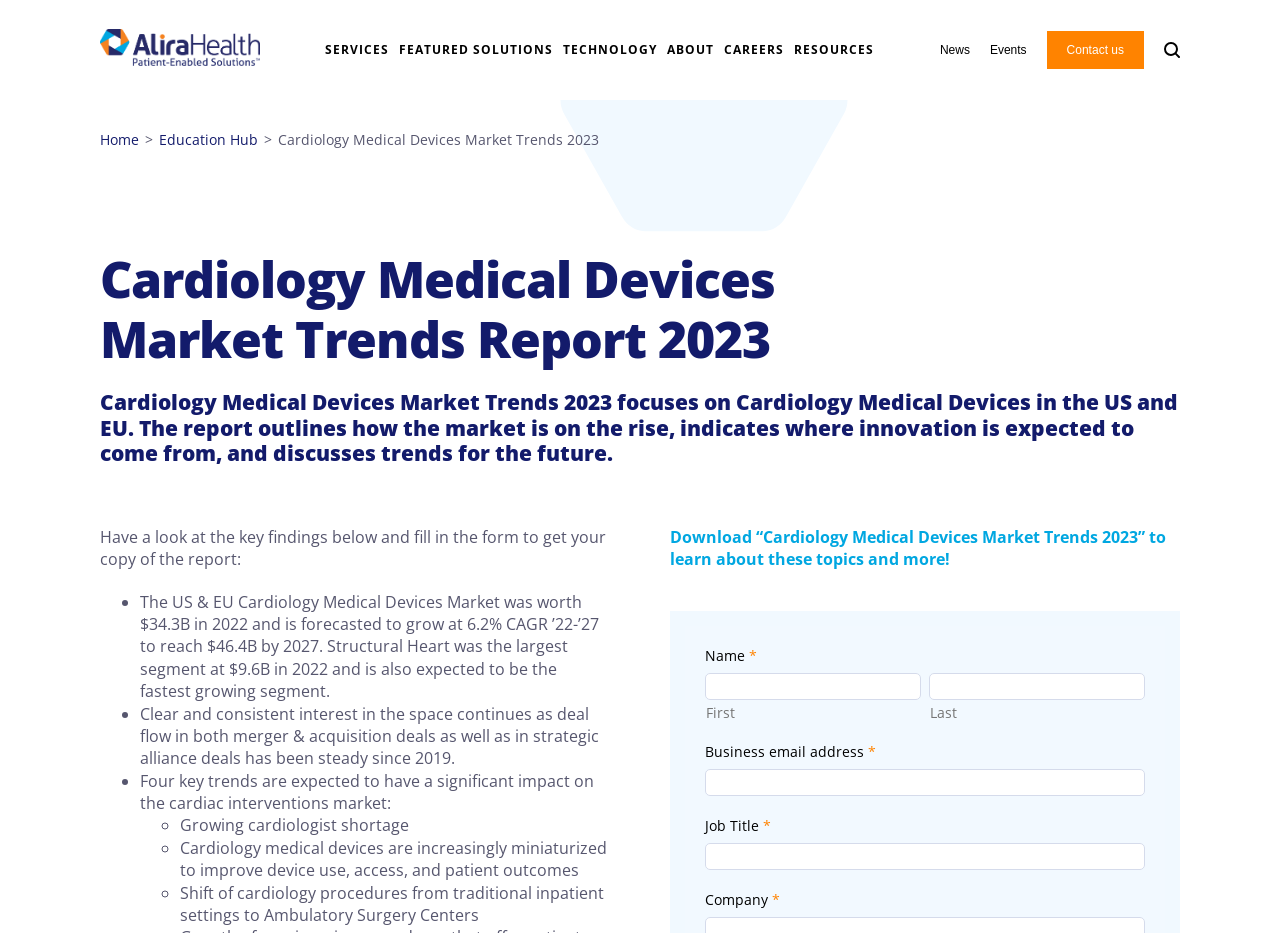Highlight the bounding box coordinates of the region I should click on to meet the following instruction: "Go to SERVICES".

[0.254, 0.045, 0.304, 0.063]